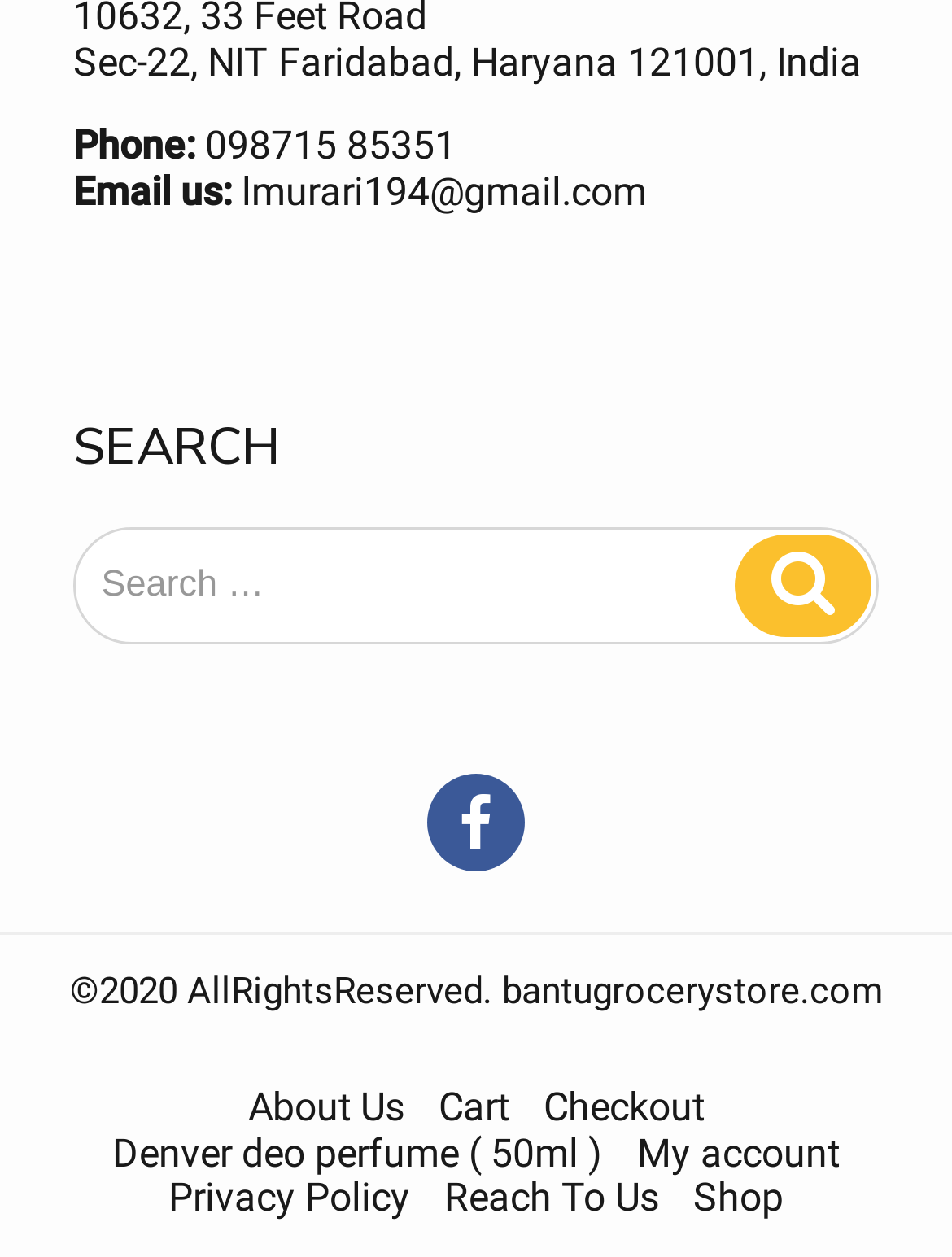What is the phone number?
Please answer the question with a detailed response using the information from the screenshot.

I found the phone number by looking at the text next to 'Phone:' which is '098715 85351'.